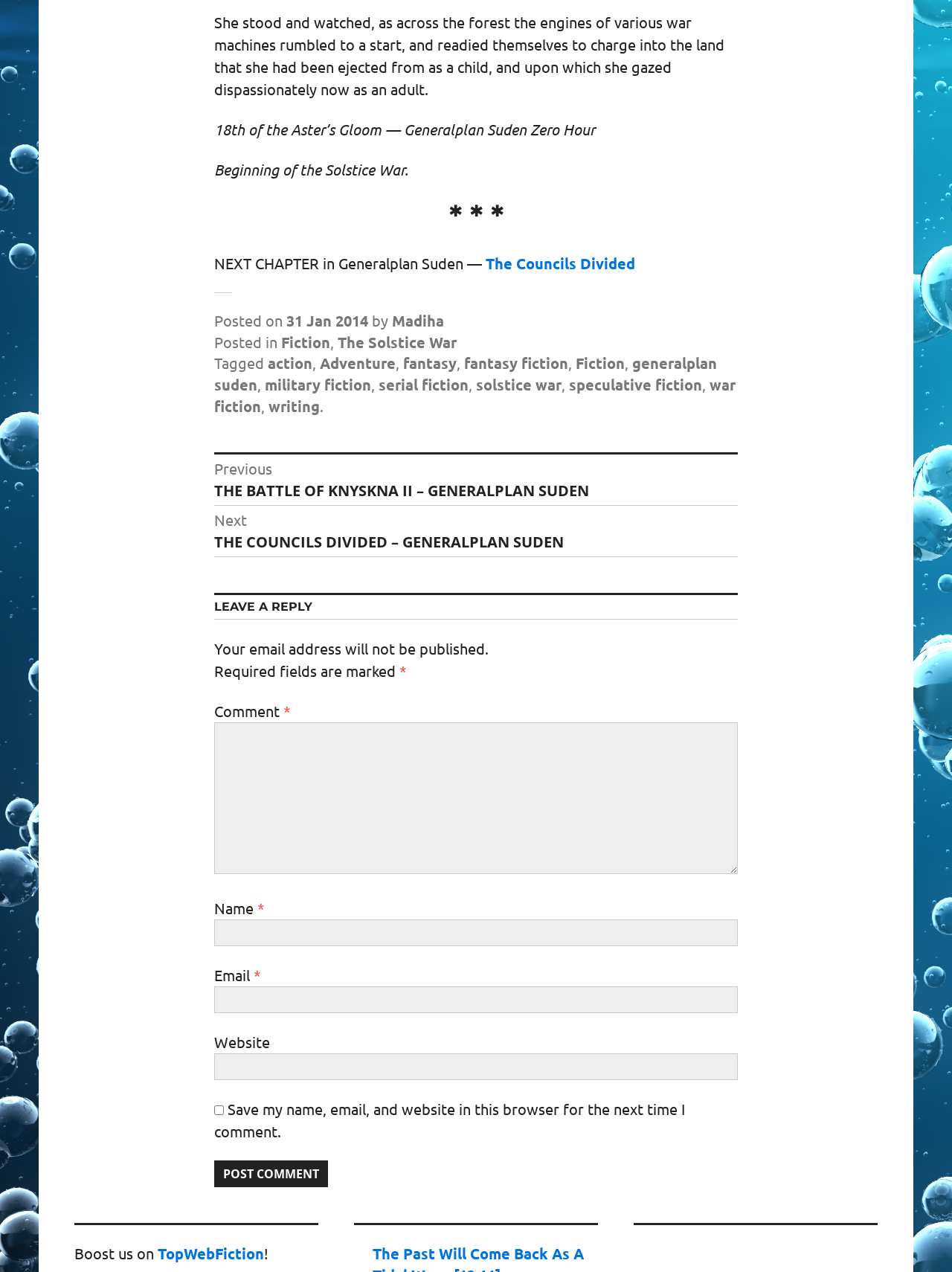Extract the bounding box coordinates for the UI element described by the text: "More". The coordinates should be in the form of [left, top, right, bottom] with values between 0 and 1.

None